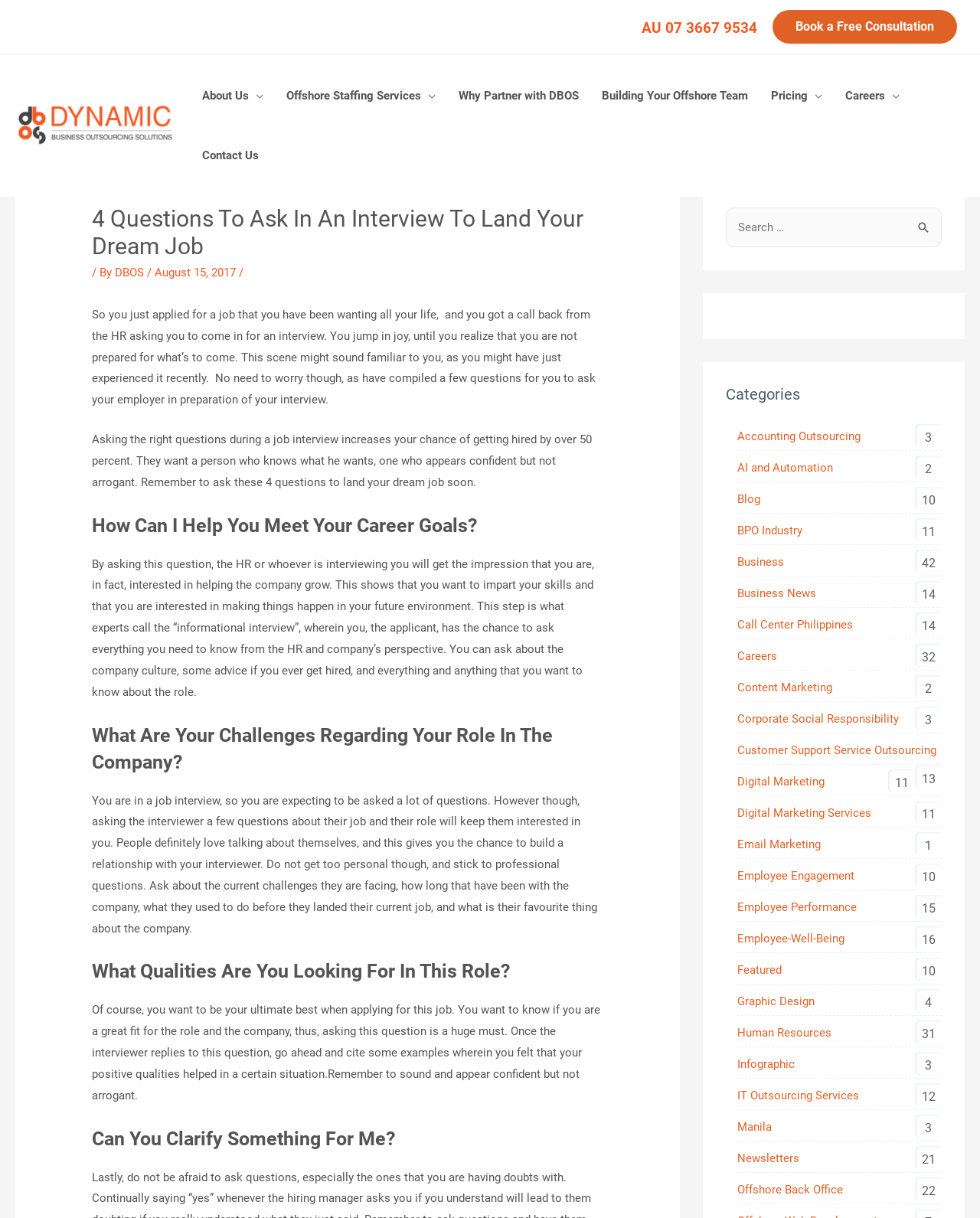What is the category with the most articles?
Answer briefly with a single word or phrase based on the image.

Business